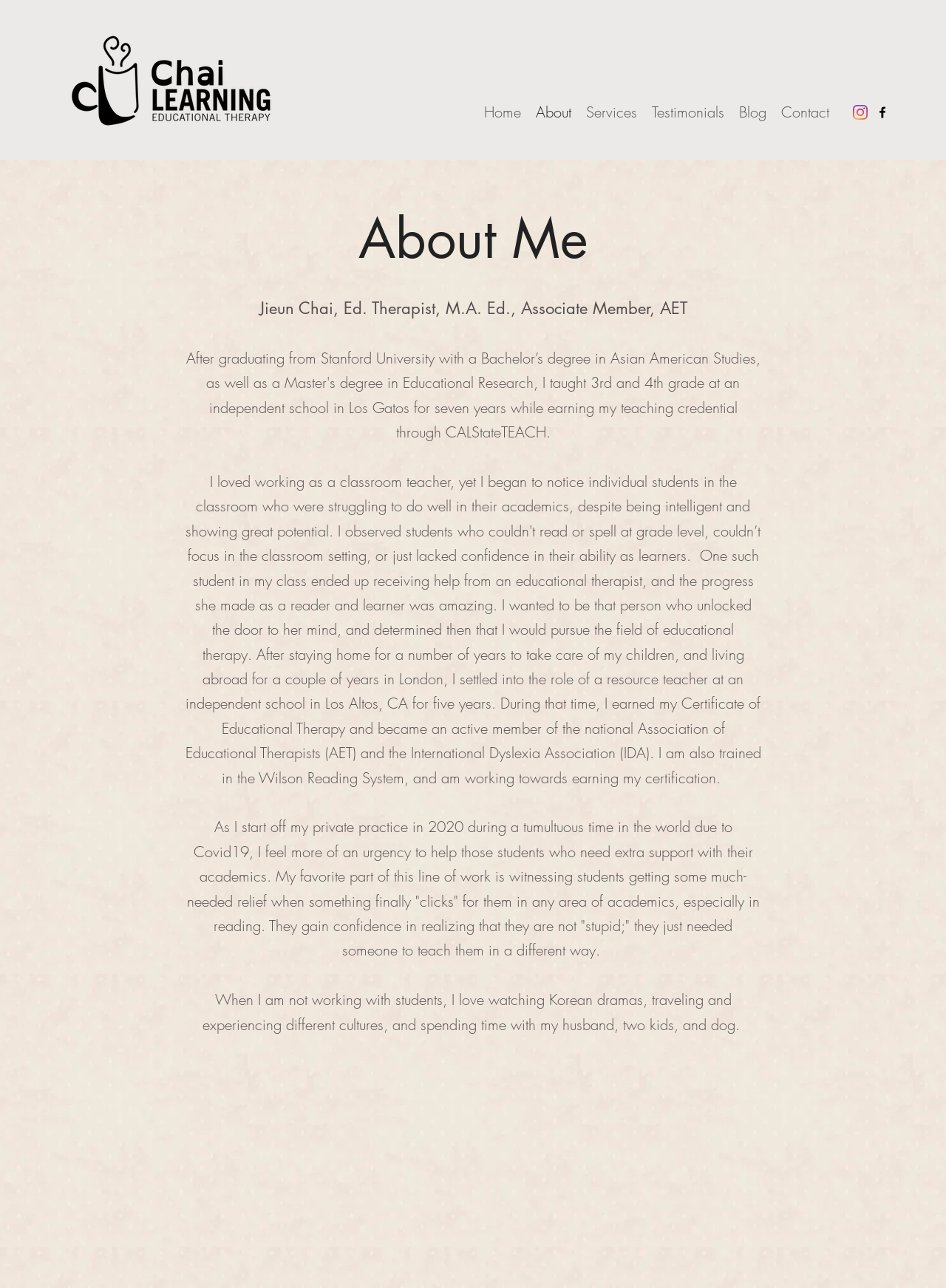Explain the webpage's layout and main content in detail.

The webpage is about Jieun Chai, an educational therapist, and her private practice. At the top left corner, there is a logo of Chai Learning. Below the logo, there is a navigation menu with links to different sections of the website, including Home, About, Services, Testimonials, Blog, and Contact. 

To the right of the navigation menu, there is a social bar with links to Instagram and Facebook, each represented by an icon. 

The main content of the page is divided into sections. The first section is headed by "About Me" and contains a brief introduction to Jieun Chai, including her credentials and professional affiliations. 

Below the introduction, there are three paragraphs of text. The first paragraph describes Jieun's background, including her experience as a resource teacher and her certifications. The second paragraph explains her motivation for starting her private practice, which is to help students who need extra academic support. The third paragraph is a personal note, where Jieun shares her hobbies and interests outside of work.